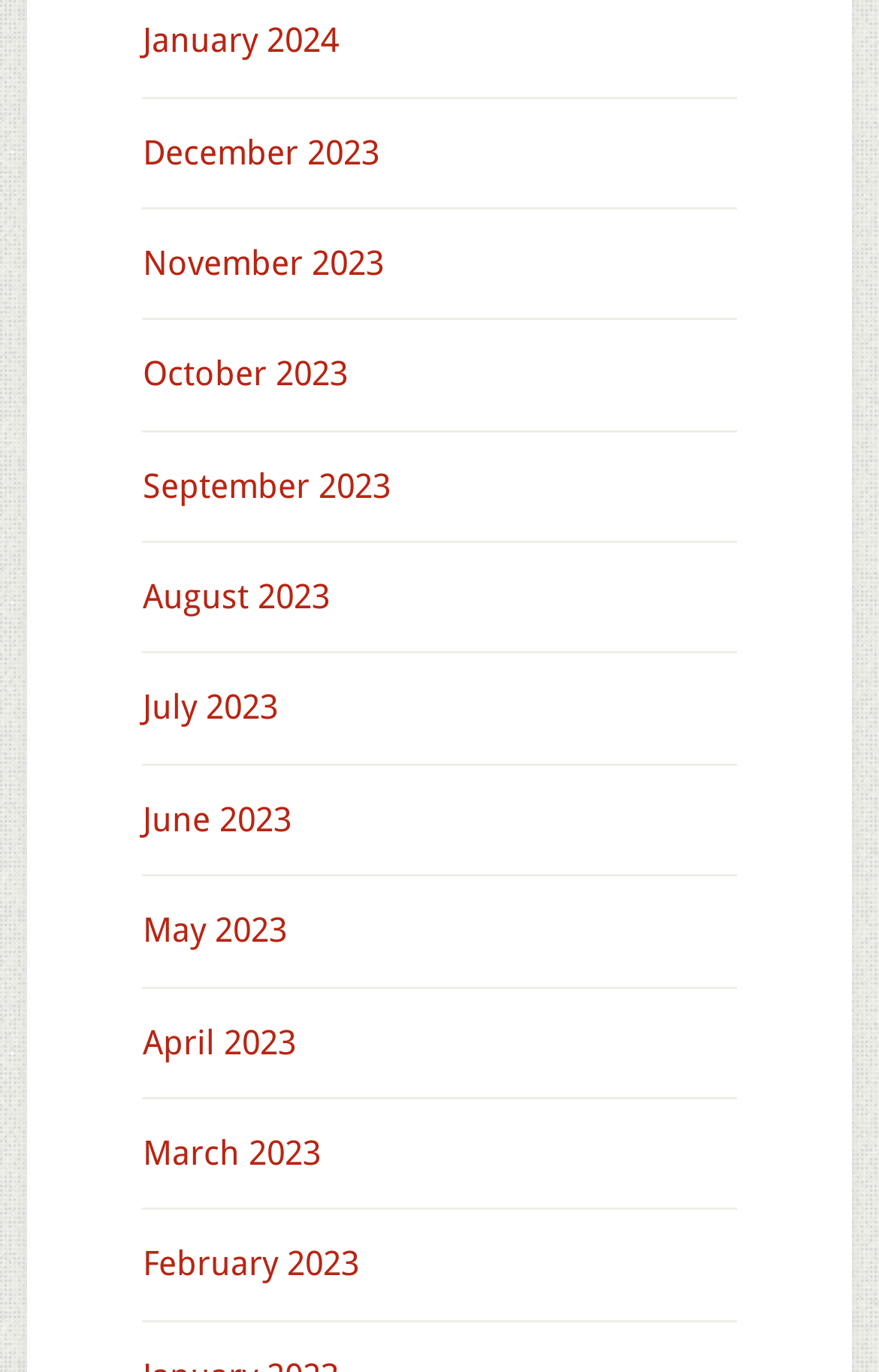Locate the bounding box coordinates of the item that should be clicked to fulfill the instruction: "Check October 2023".

[0.162, 0.258, 0.395, 0.288]